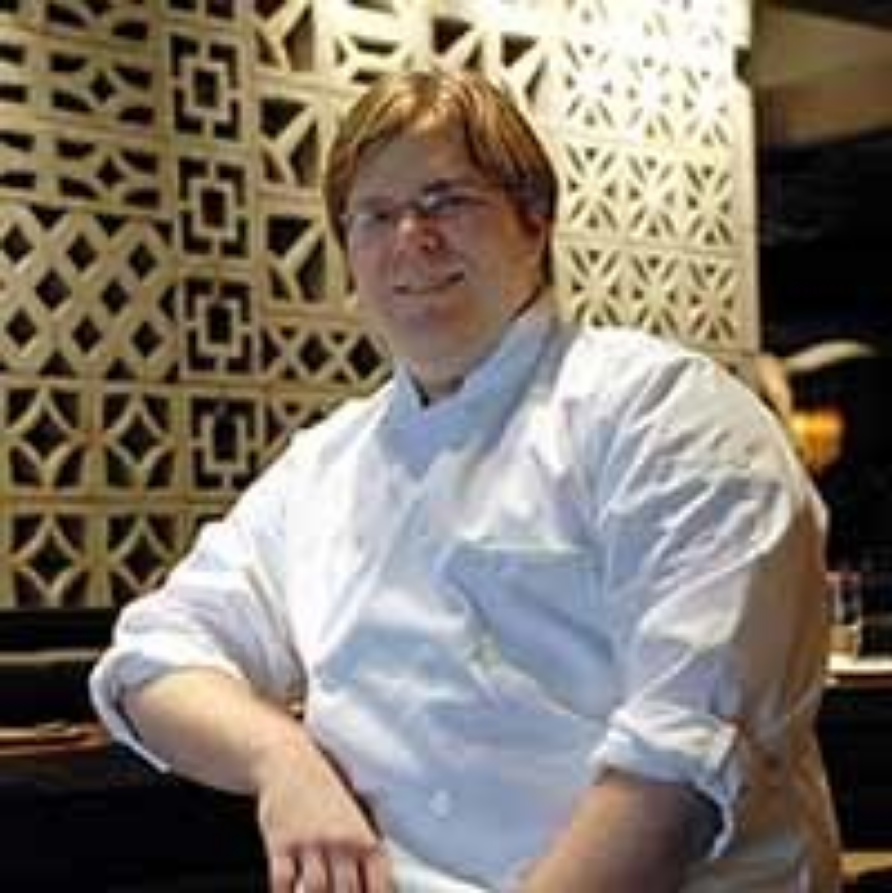Outline with detail what the image portrays.

The image features a chef casually posed in a restaurant setting, dressed in a classic white chef's coat. His relaxed demeanor suggests a welcoming atmosphere, indicative of a professional yet comfortable culinary space. The background showcases a textured wooden panel with intricate cut-out patterns, adding elegance and cultural depth to the environment. This combination of attire, demeanor, and decor hints at a sophisticated dining experience, possibly reflecting the chef's expertise and the establishment's unique culinary vision.